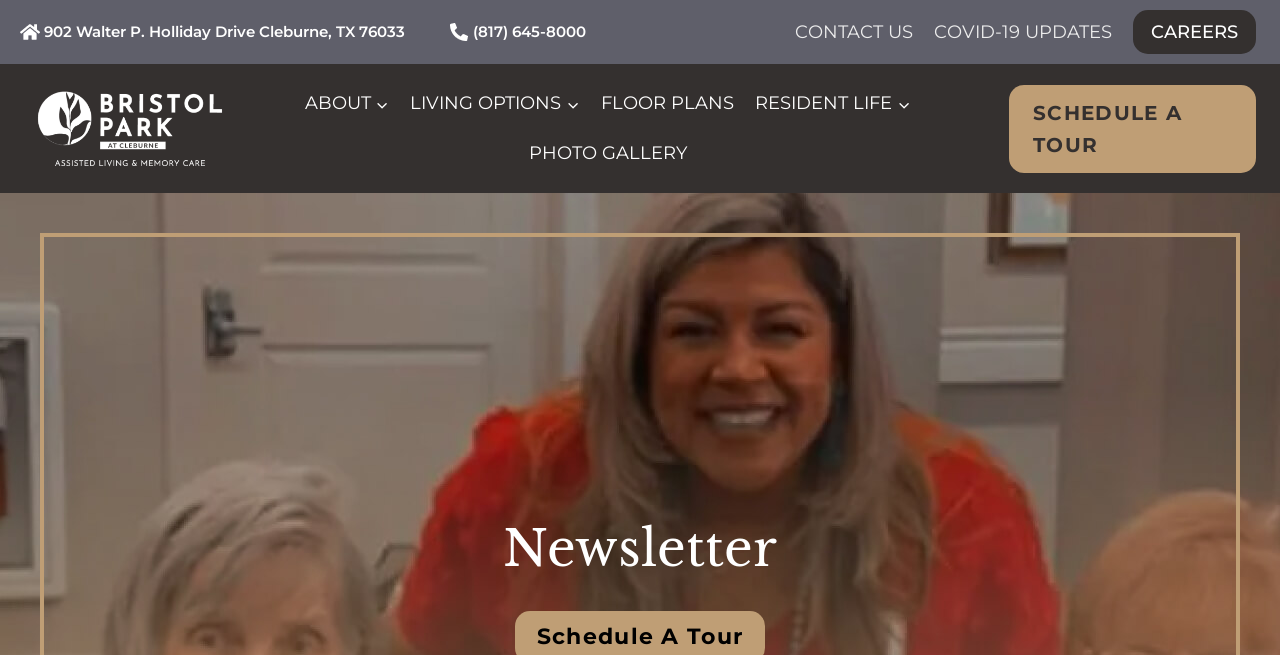Please indicate the bounding box coordinates of the element's region to be clicked to achieve the instruction: "Schedule a tour". Provide the coordinates as four float numbers between 0 and 1, i.e., [left, top, right, bottom].

[0.788, 0.129, 0.981, 0.263]